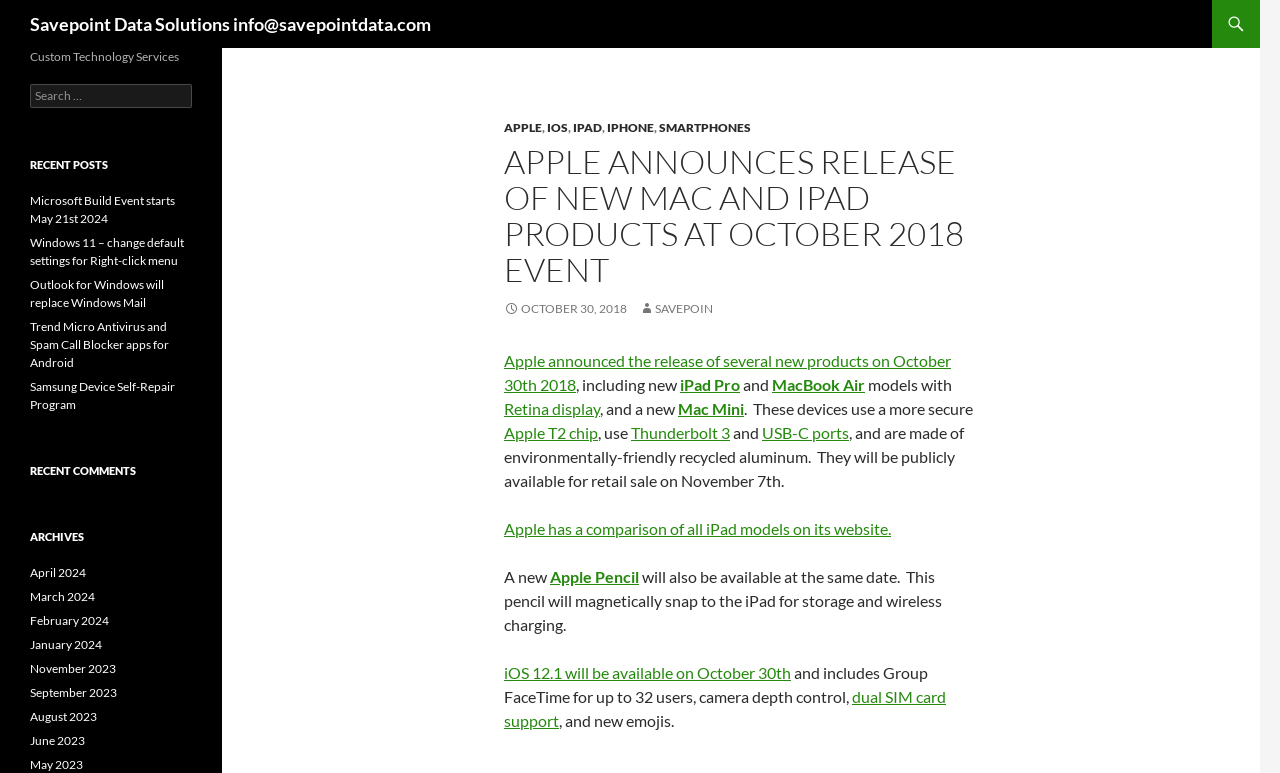Identify the bounding box coordinates of the area that should be clicked in order to complete the given instruction: "Learn more about iPad Pro". The bounding box coordinates should be four float numbers between 0 and 1, i.e., [left, top, right, bottom].

[0.531, 0.485, 0.578, 0.51]